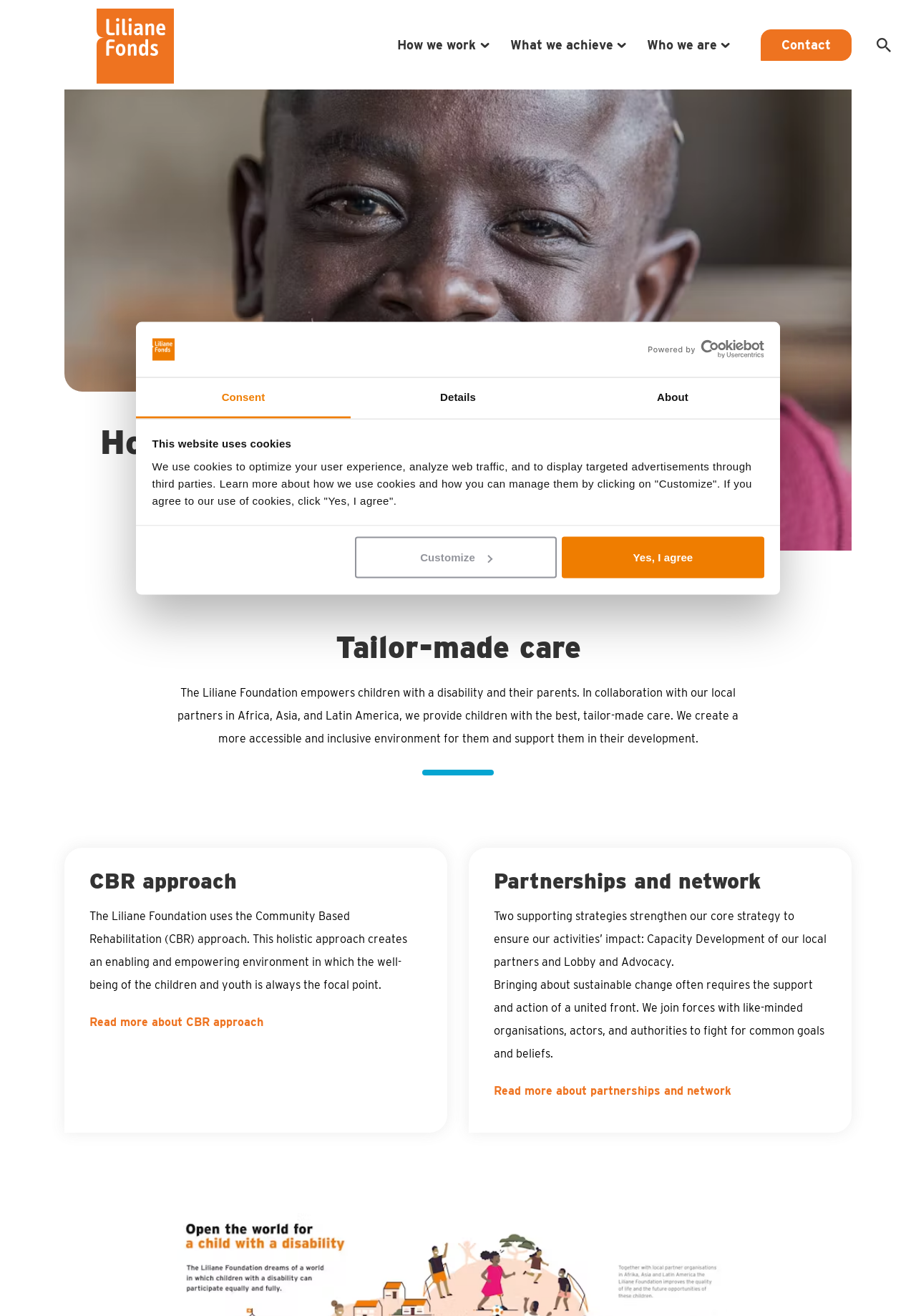Please mark the clickable region by giving the bounding box coordinates needed to complete this instruction: "Click the 'How we work' button".

[0.425, 0.02, 0.543, 0.048]